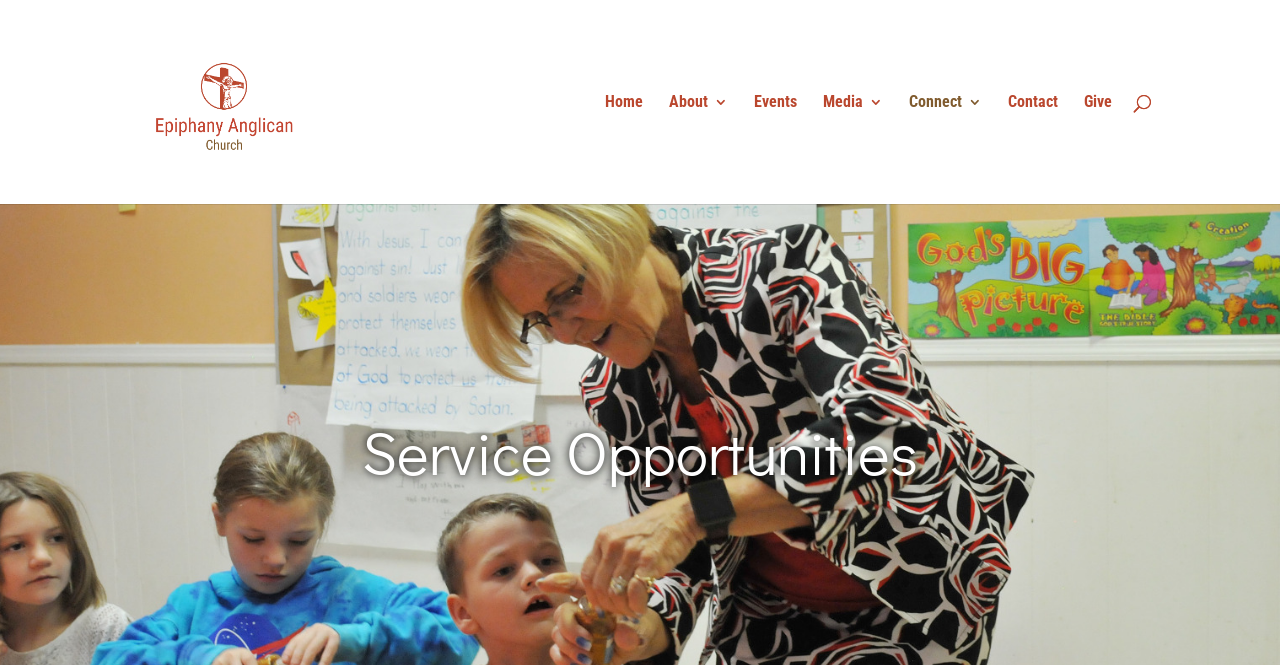What is the main topic of the webpage?
Refer to the screenshot and respond with a concise word or phrase.

Service Opportunities